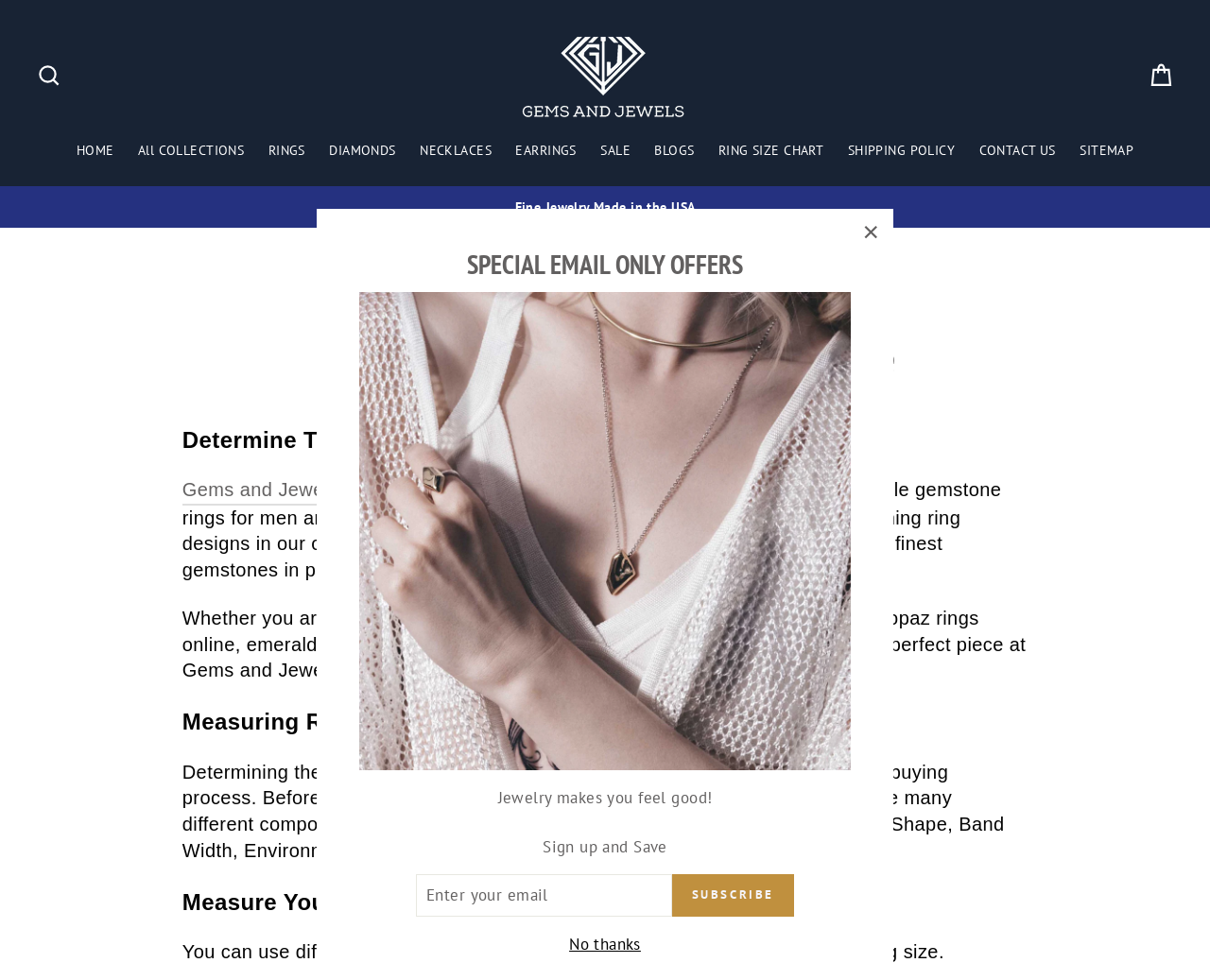Locate the bounding box coordinates of the area to click to fulfill this instruction: "Search for something". The bounding box should be presented as four float numbers between 0 and 1, in the order [left, top, right, bottom].

[0.022, 0.056, 0.059, 0.098]